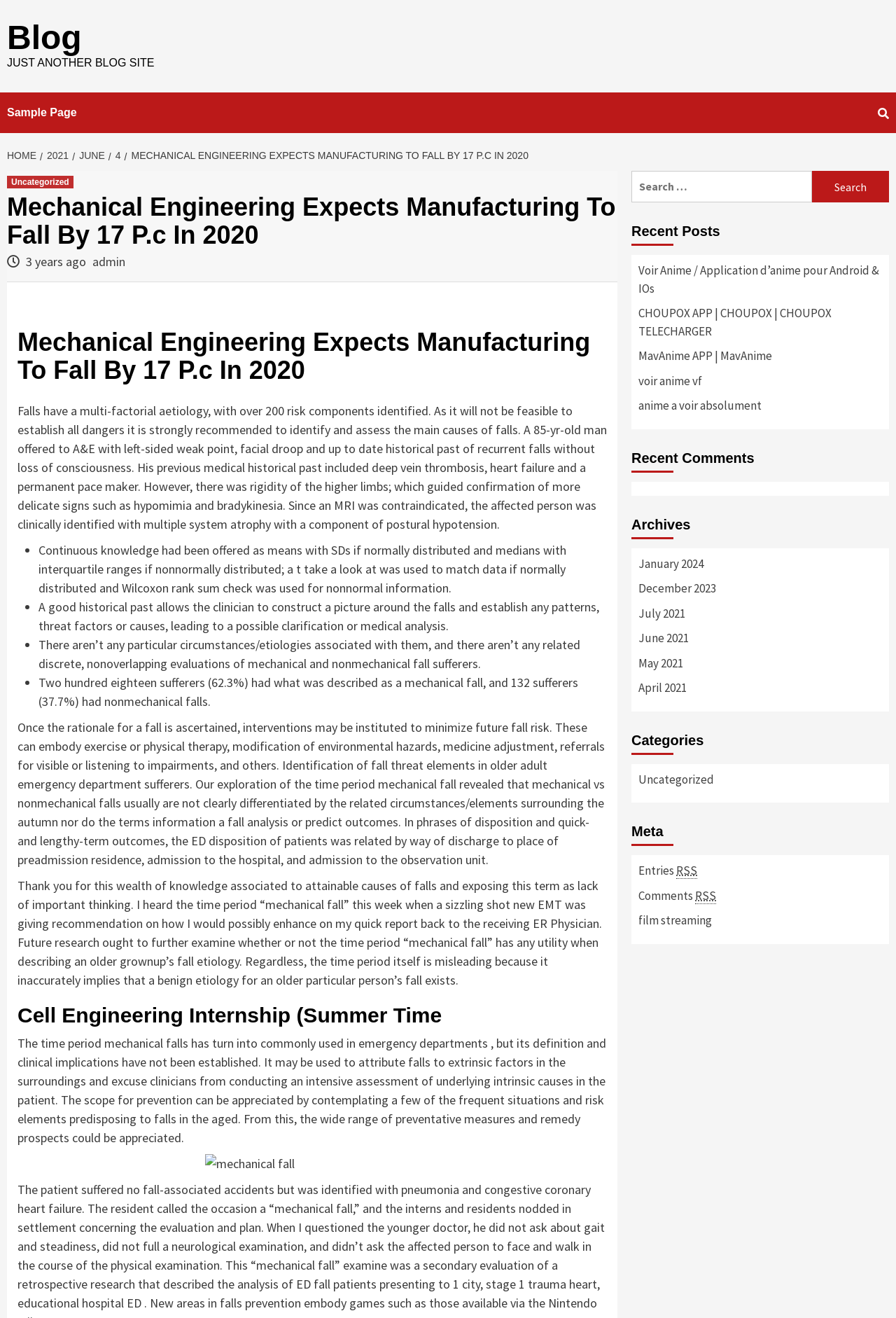Locate the bounding box coordinates of the element's region that should be clicked to carry out the following instruction: "Click on the 'Sample Page' link". The coordinates need to be four float numbers between 0 and 1, i.e., [left, top, right, bottom].

[0.008, 0.07, 0.109, 0.101]